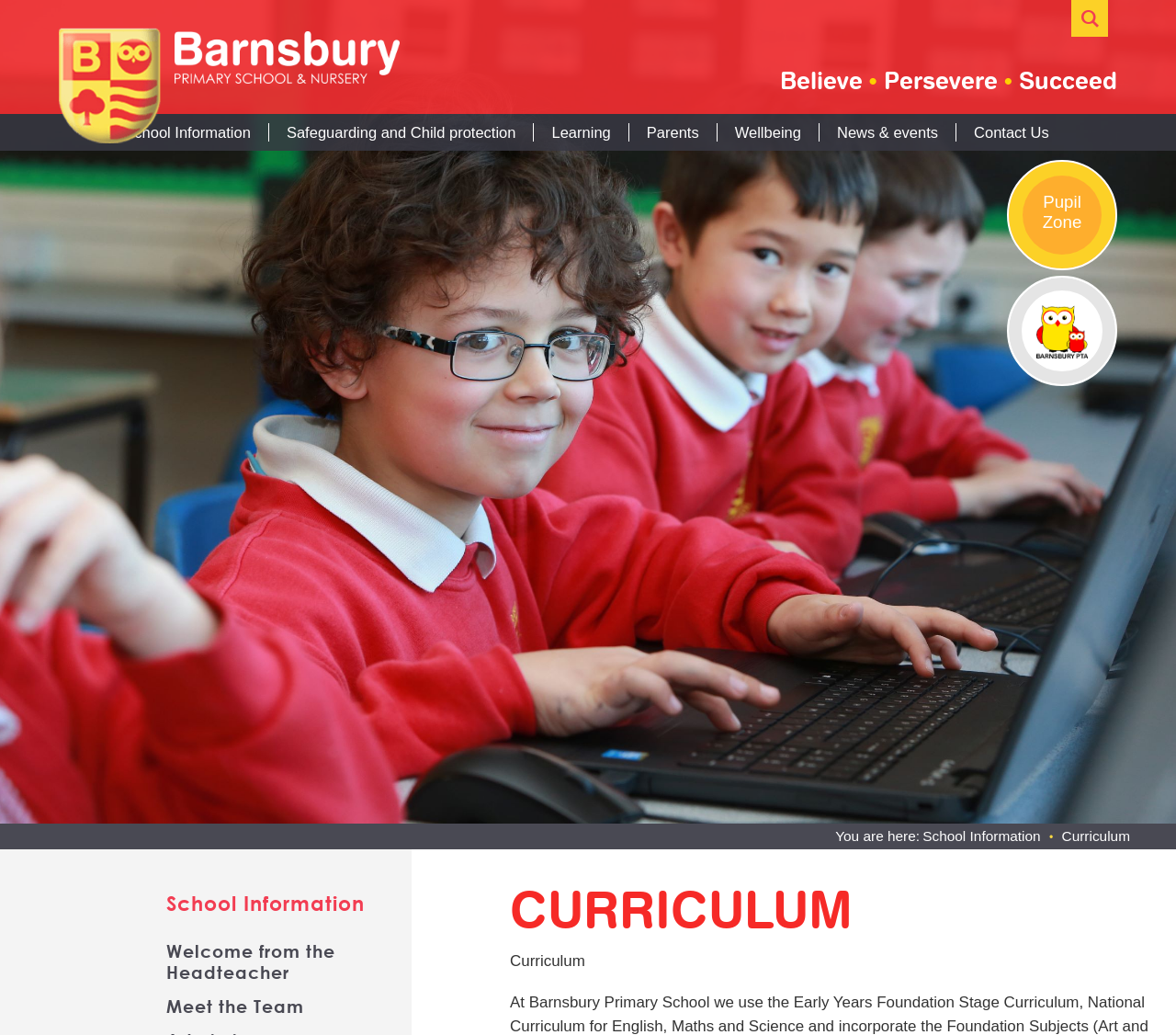Please identify the bounding box coordinates of the element's region that should be clicked to execute the following instruction: "View Curriculum". The bounding box coordinates must be four float numbers between 0 and 1, i.e., [left, top, right, bottom].

[0.062, 0.314, 0.257, 0.341]